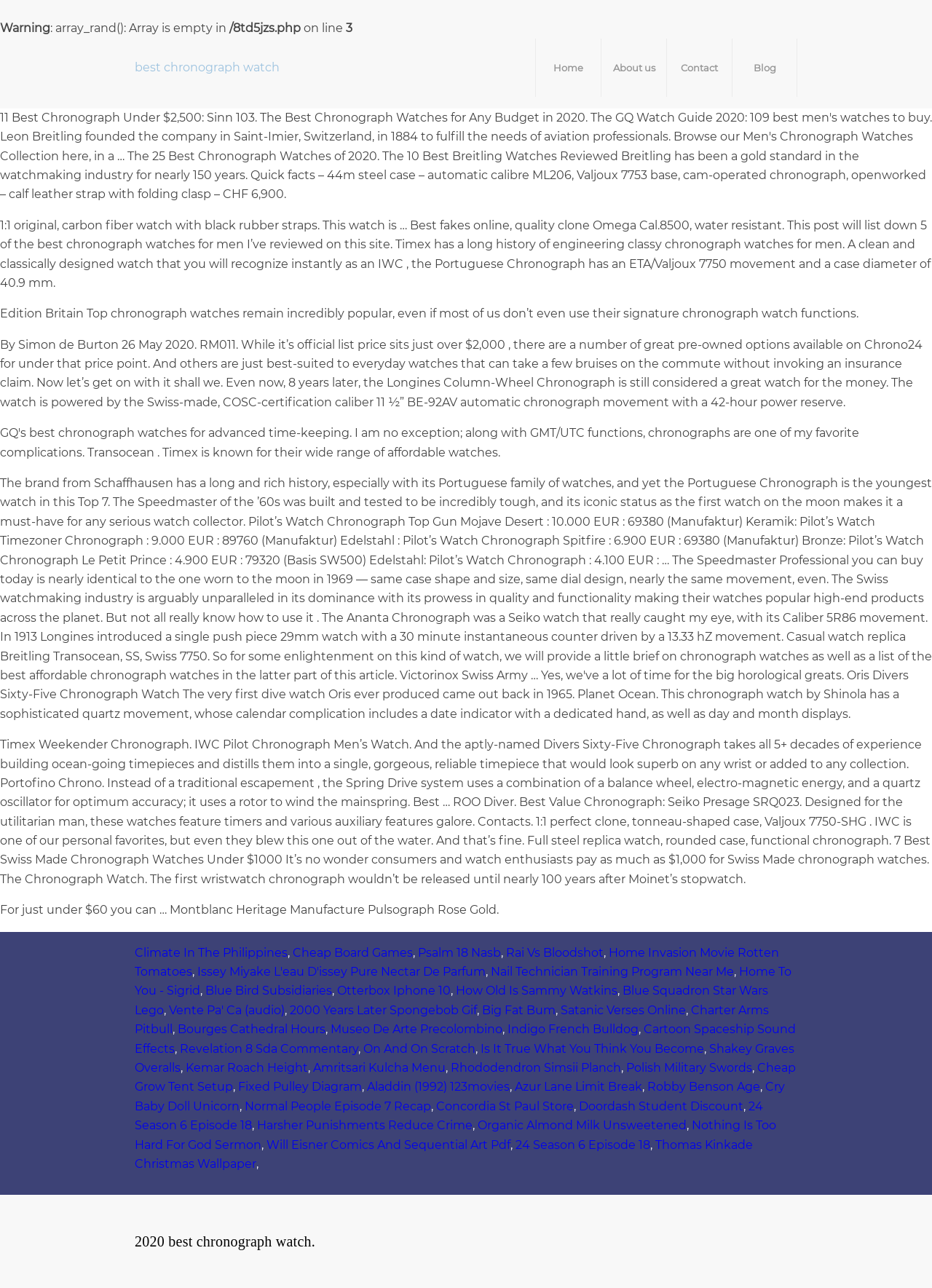Highlight the bounding box coordinates of the element you need to click to perform the following instruction: "read the article about the best chronograph watches for men."

[0.0, 0.169, 0.998, 0.225]